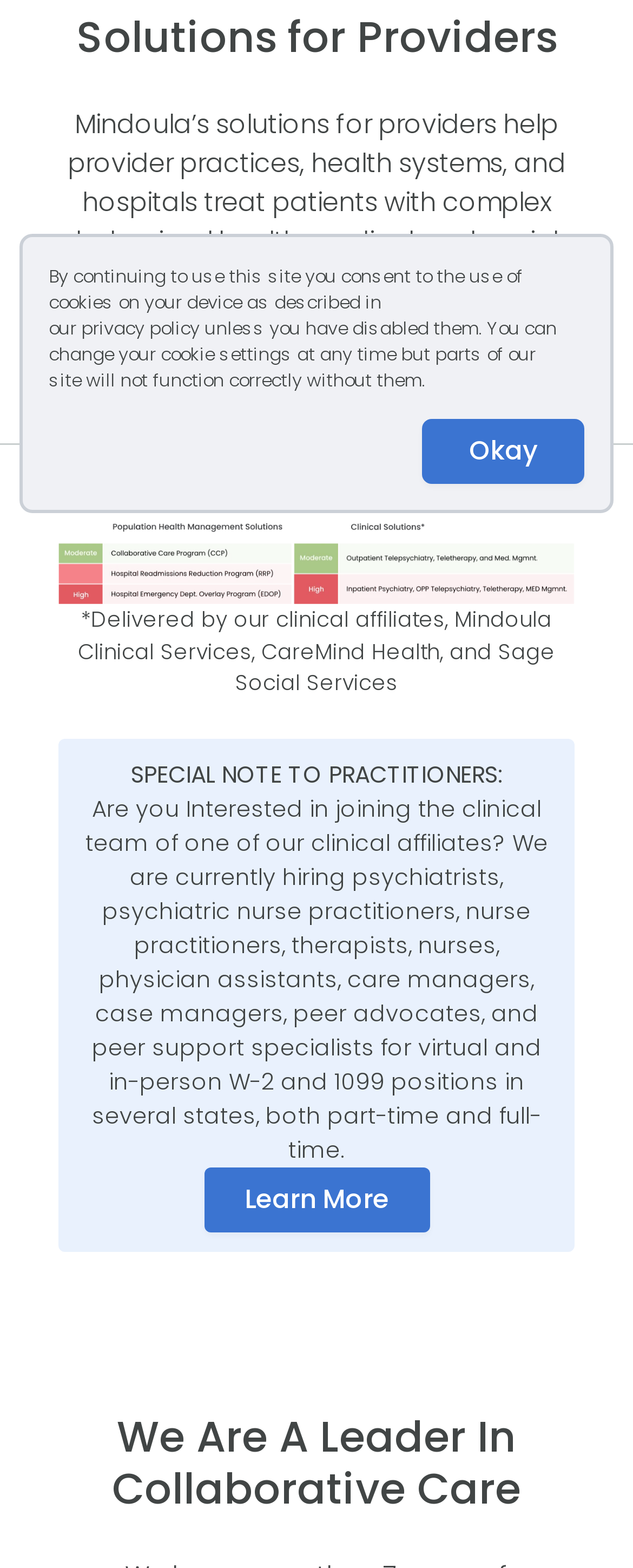Determine the bounding box of the UI element mentioned here: "Learn More". The coordinates must be in the format [left, top, right, bottom] with values ranging from 0 to 1.

[0.322, 0.744, 0.678, 0.786]